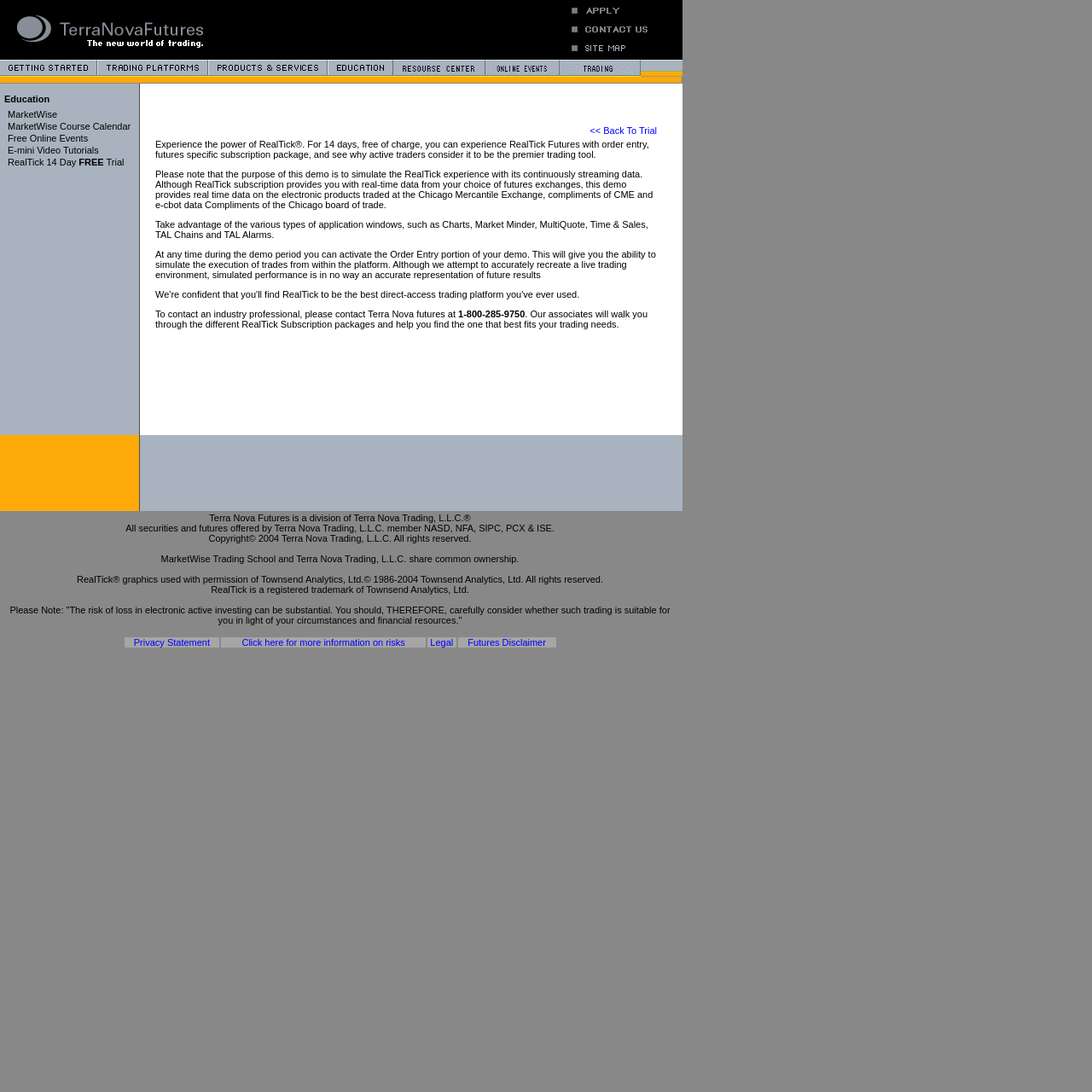Using the webpage screenshot and the element description << Back To Trial, determine the bounding box coordinates. Specify the coordinates in the format (top-left x, top-left y, bottom-right x, bottom-right y) with values ranging from 0 to 1.

[0.54, 0.115, 0.602, 0.124]